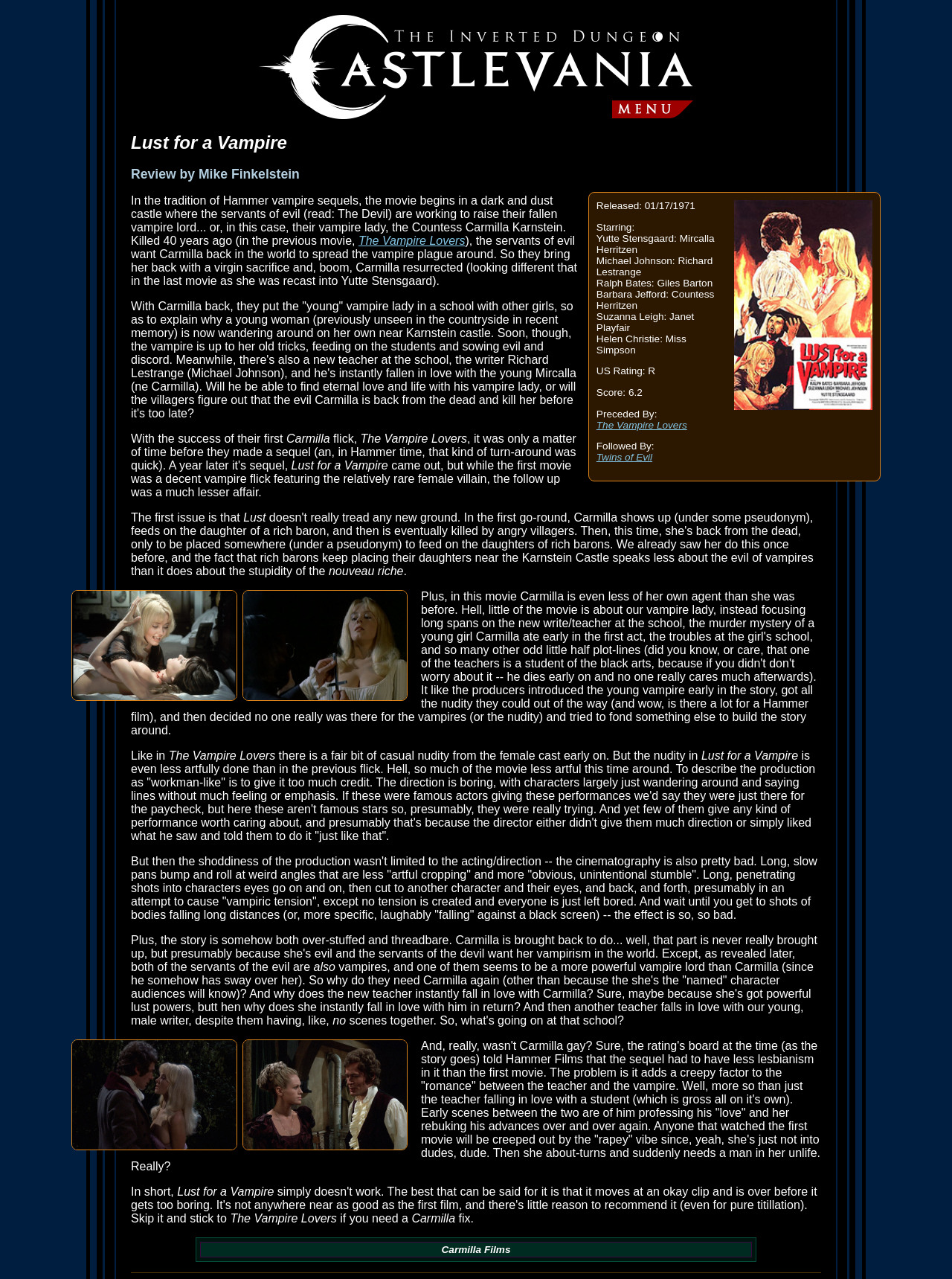Find the bounding box of the UI element described as: "The Vampire Lovers". The bounding box coordinates should be given as four float values between 0 and 1, i.e., [left, top, right, bottom].

[0.626, 0.328, 0.722, 0.337]